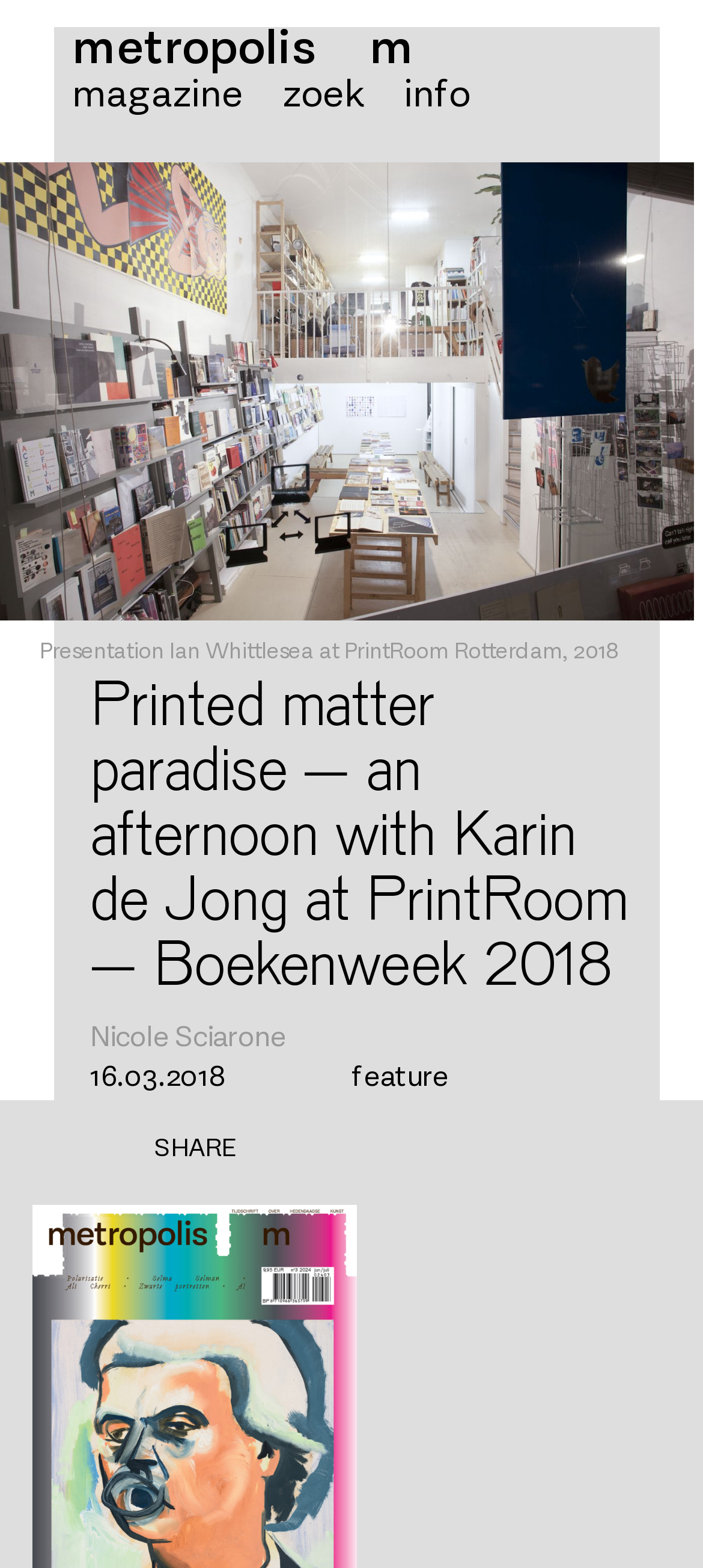Give a one-word or short-phrase answer to the following question: 
What type of content is the article categorized as?

feature